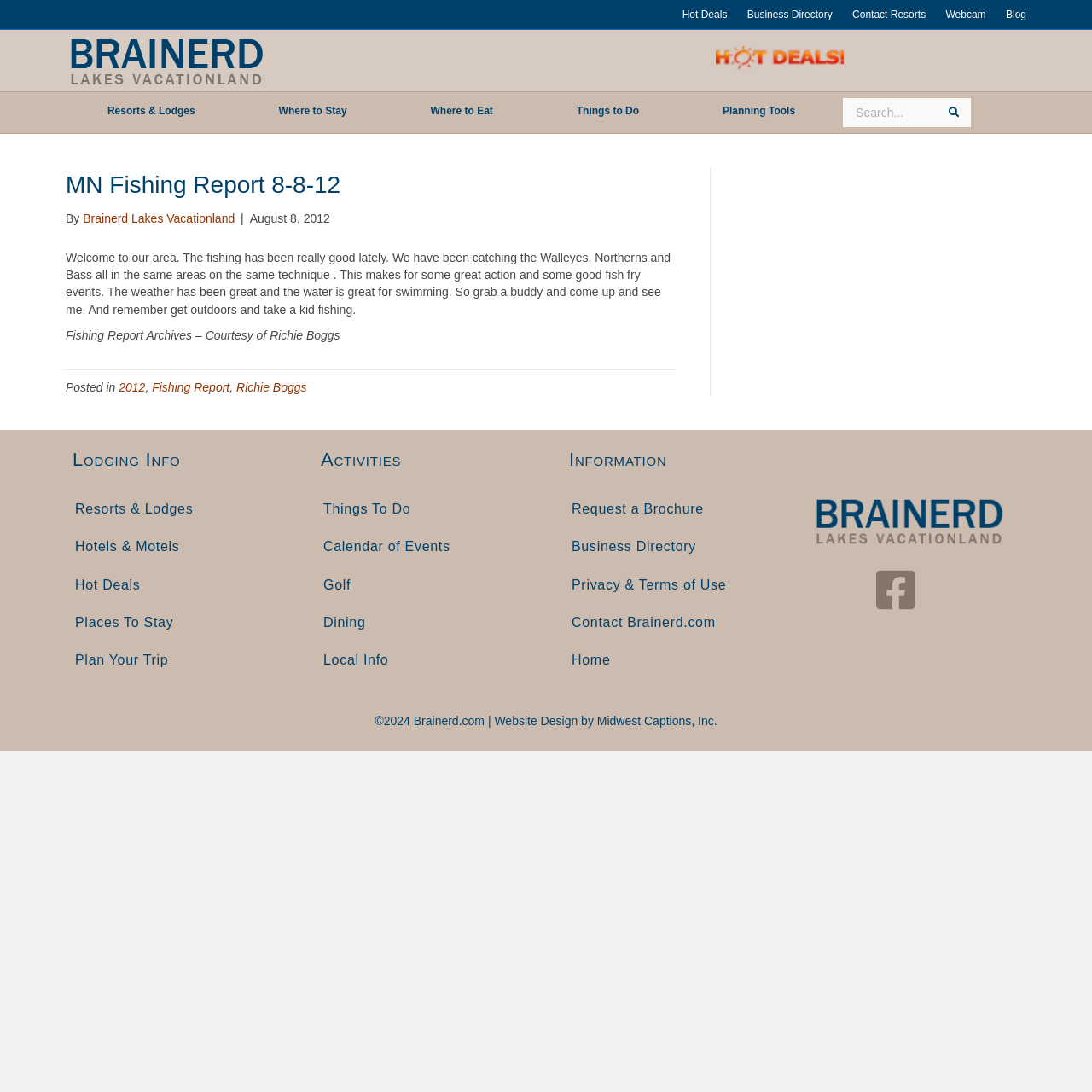Provide the bounding box coordinates of the HTML element described by the text: "Request a Brochure". The coordinates should be in the format [left, top, right, bottom] with values between 0 and 1.

[0.516, 0.449, 0.712, 0.483]